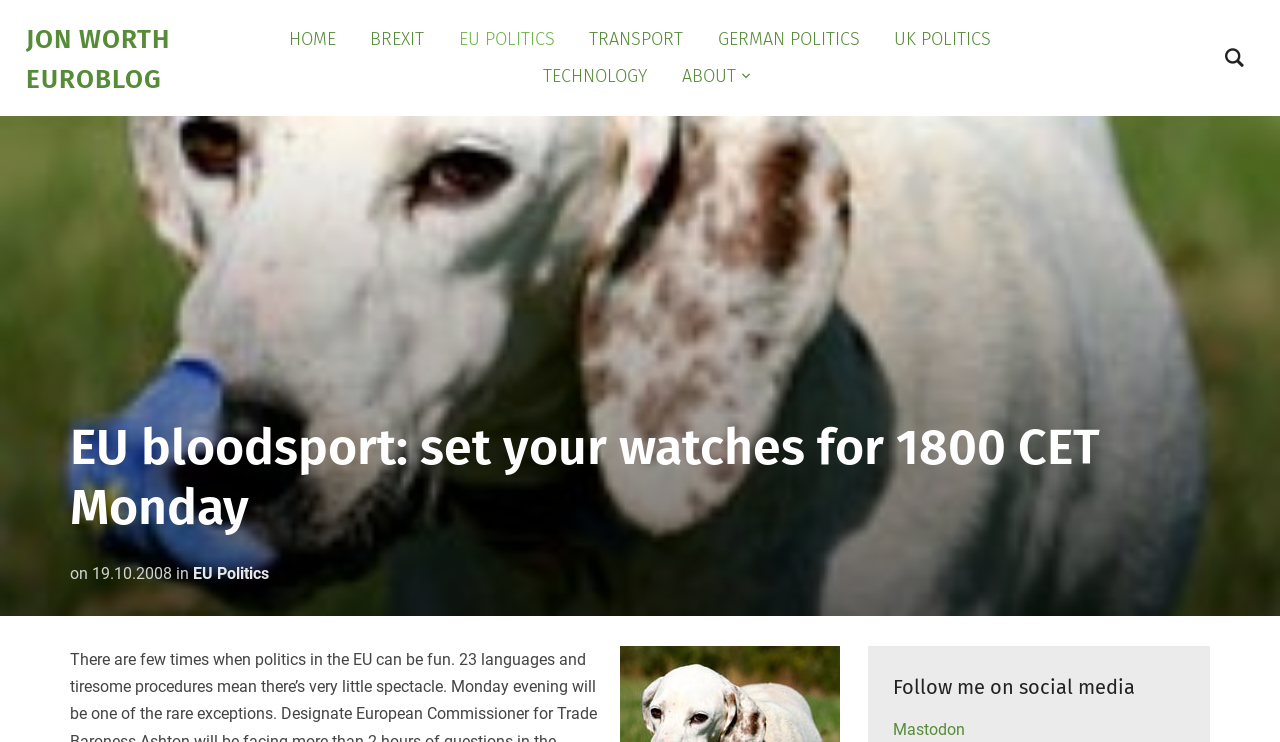How many social media platforms are mentioned?
Give a detailed and exhaustive answer to the question.

The webpage mentions one social media platform, which is Mastodon, as indicated by the link 'Mastodon' in the 'Follow me on social media' section.